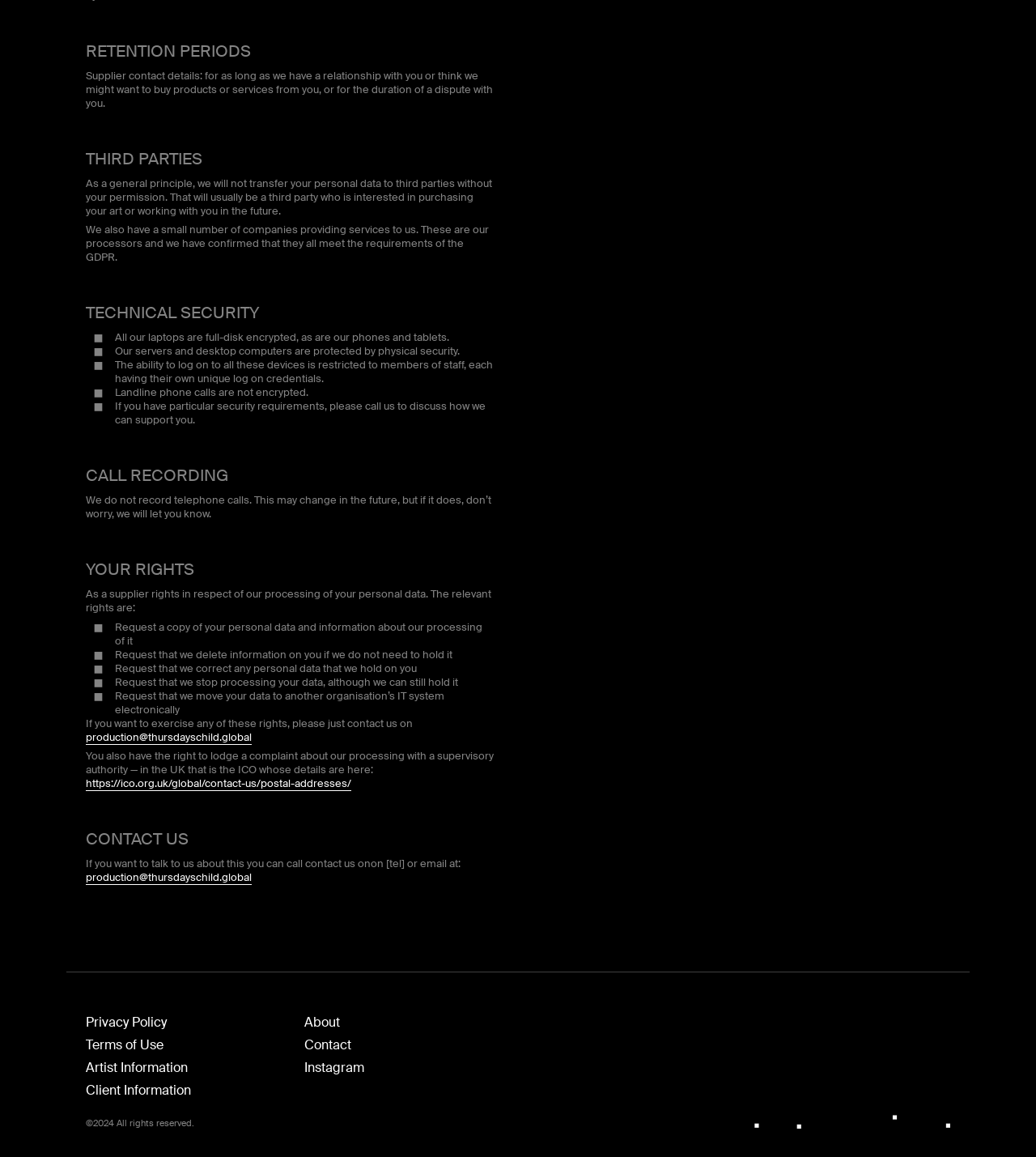Can you provide the bounding box coordinates for the element that should be clicked to implement the instruction: "Click the 'Instagram' link"?

[0.294, 0.915, 0.352, 0.93]